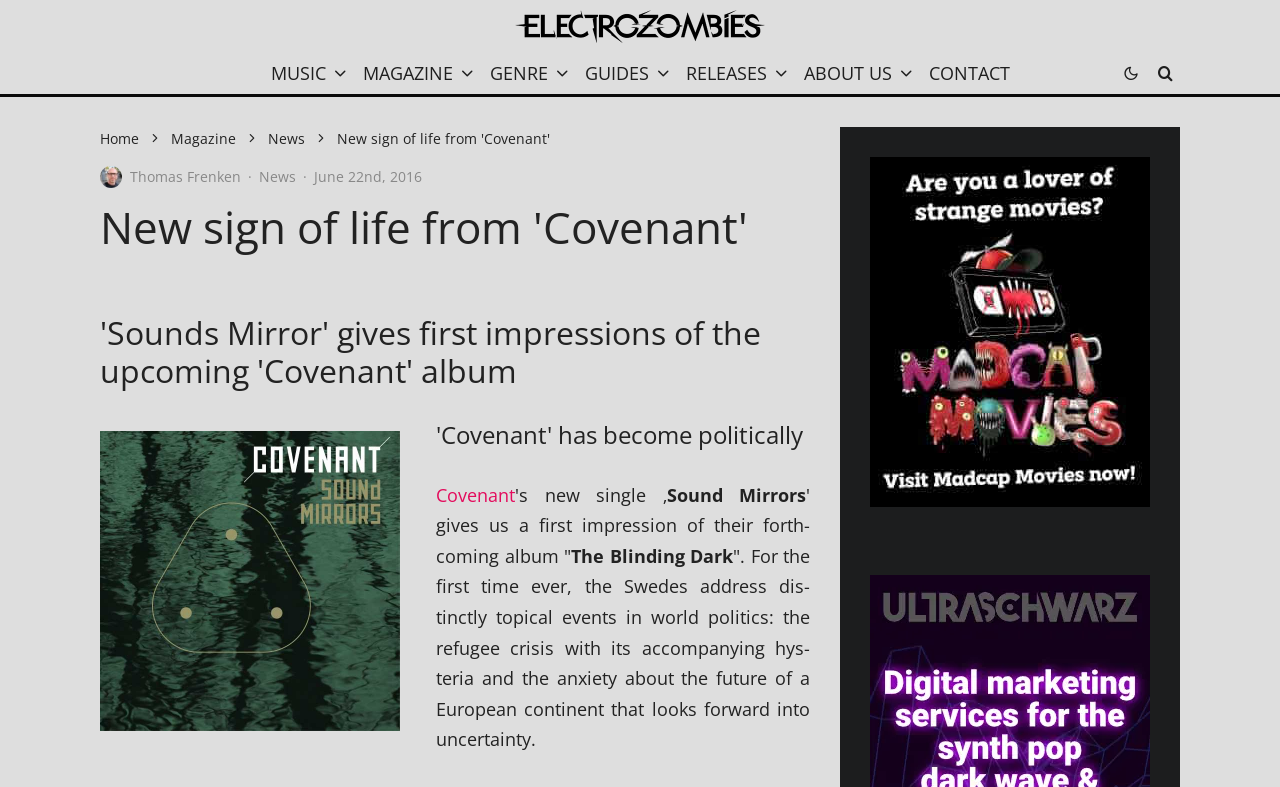Find the bounding box coordinates of the element to click in order to complete this instruction: "Click on the Electrozombies Logo". The bounding box coordinates must be four float numbers between 0 and 1, denoted as [left, top, right, bottom].

[0.402, 0.013, 0.598, 0.055]